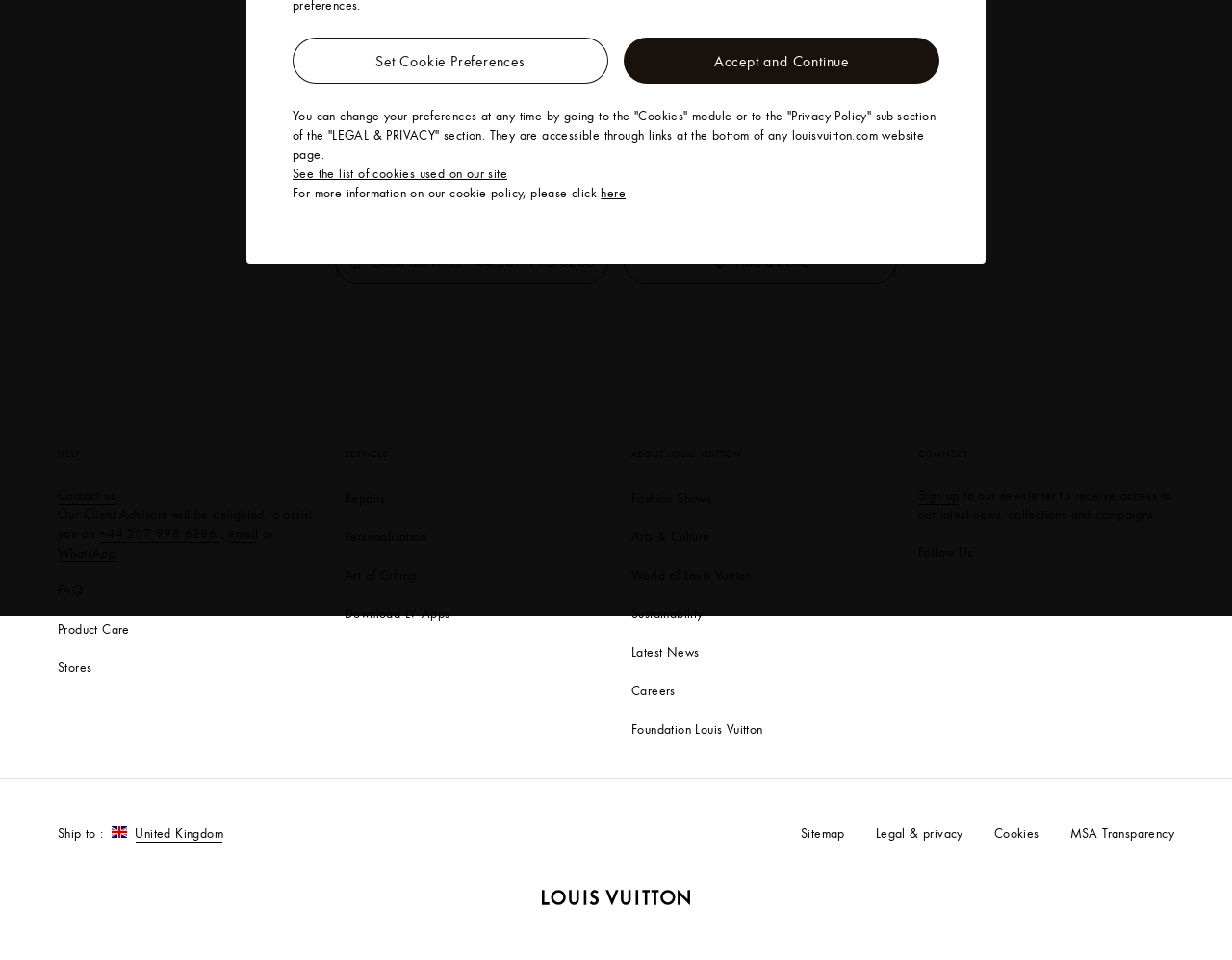Using the given element description, provide the bounding box coordinates (top-left x, top-left y, bottom-right x, bottom-right y) for the corresponding UI element in the screenshot: Chat to Us

[0.506, 0.183, 0.728, 0.231]